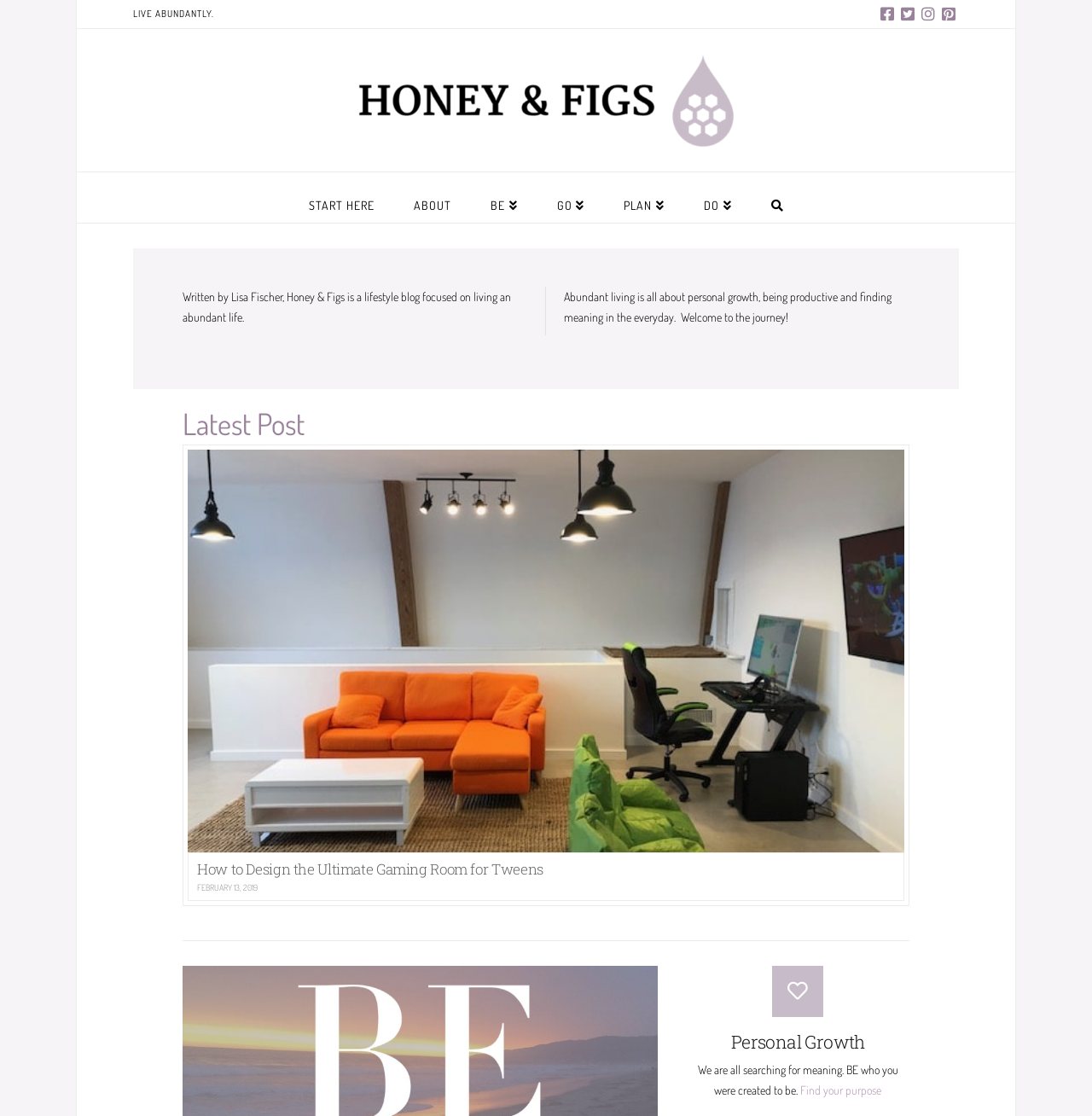Write an elaborate caption that captures the essence of the webpage.

The webpage is titled "Honey and Figs | Live Abundantly" and has a prominent header section at the top with the title "LIVE ABUNDANTLY." in a large font. To the right of the title are four social media links: Facebook, Twitter, Instagram, and Pinterest.

Below the header section, there is a large logo image of "Honey and Figs" with a link to the website's homepage. Underneath the logo, there are five navigation links: "START HERE", "ABOUT", "BE", "GO", and "PLAN", which are evenly spaced and aligned horizontally.

The main content area of the webpage is divided into two sections. The left section contains a brief introduction to the website, written by Lisa Fischer, which describes the website's focus on living an abundant life through personal growth, productivity, and finding meaning in everyday life.

Below the introduction, there is a horizontal separator line, followed by a heading that reads "Latest Post". The latest post is titled "How to Design the Ultimate Gaming Room for Tweens" and includes a permalink to the article. The article has a heading, a publication date of February 13, 2019, and a brief summary.

The right section of the main content area is dedicated to the topic of personal growth. It features a heading that reads "Personal Growth" and a quote that says "We are all searching for meaning. BE who you were created to be." Below the quote, there is a call-to-action link that reads "Find your purpose".